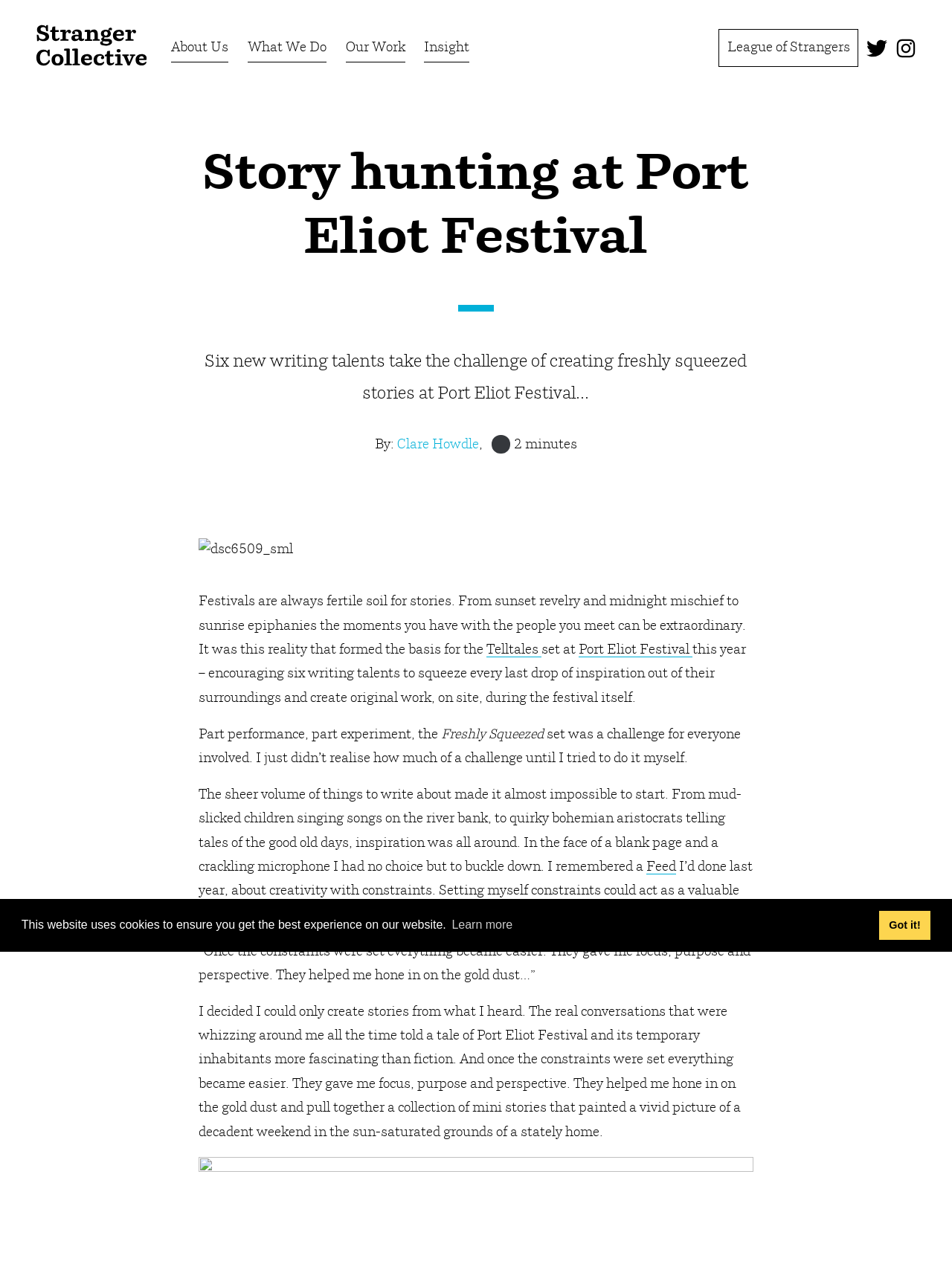Locate the bounding box coordinates of the element to click to perform the following action: 'Click the 'Clare Howdle' link'. The coordinates should be given as four float values between 0 and 1, in the form of [left, top, right, bottom].

[0.417, 0.345, 0.503, 0.355]